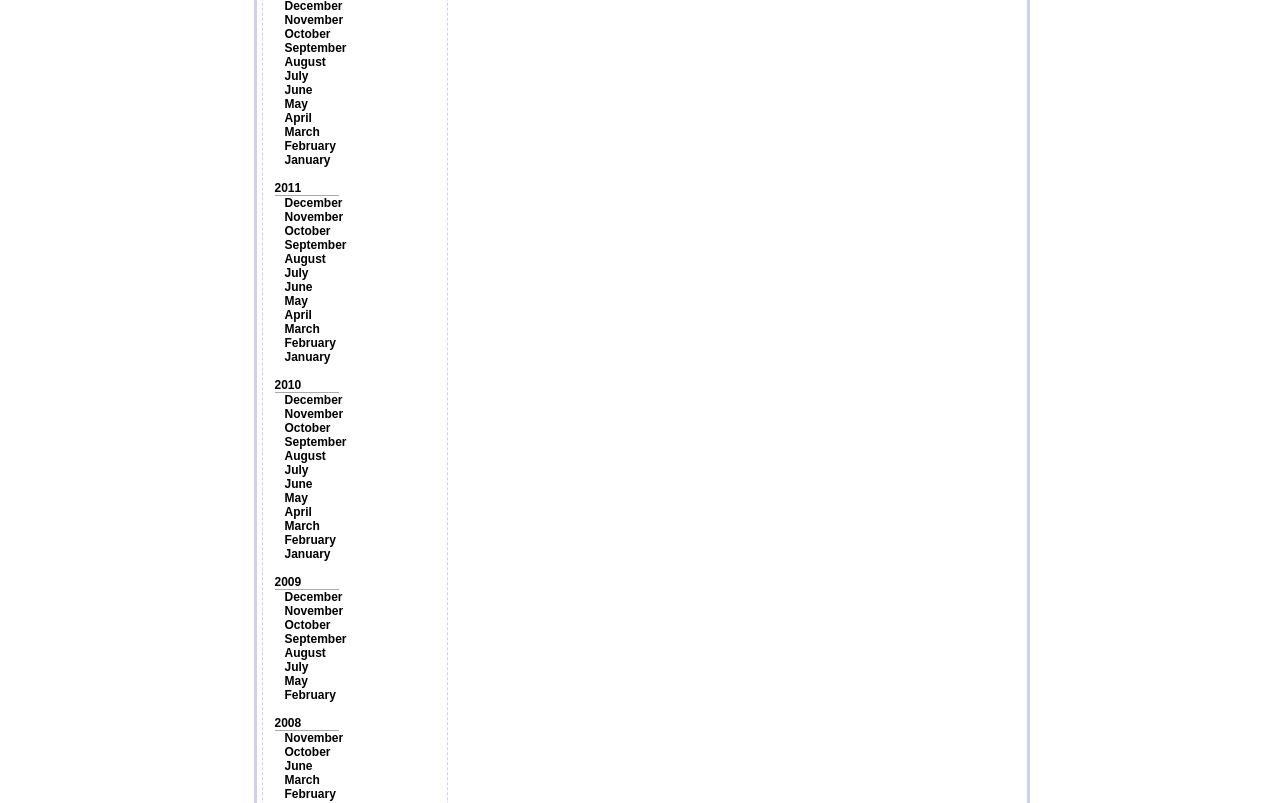What is the first month listed in 2009?
Please provide a detailed and comprehensive answer to the question.

By examining the list of links on the webpage, I found that the first month listed in 2009 is December, which is the first month listed under the 2009 section.